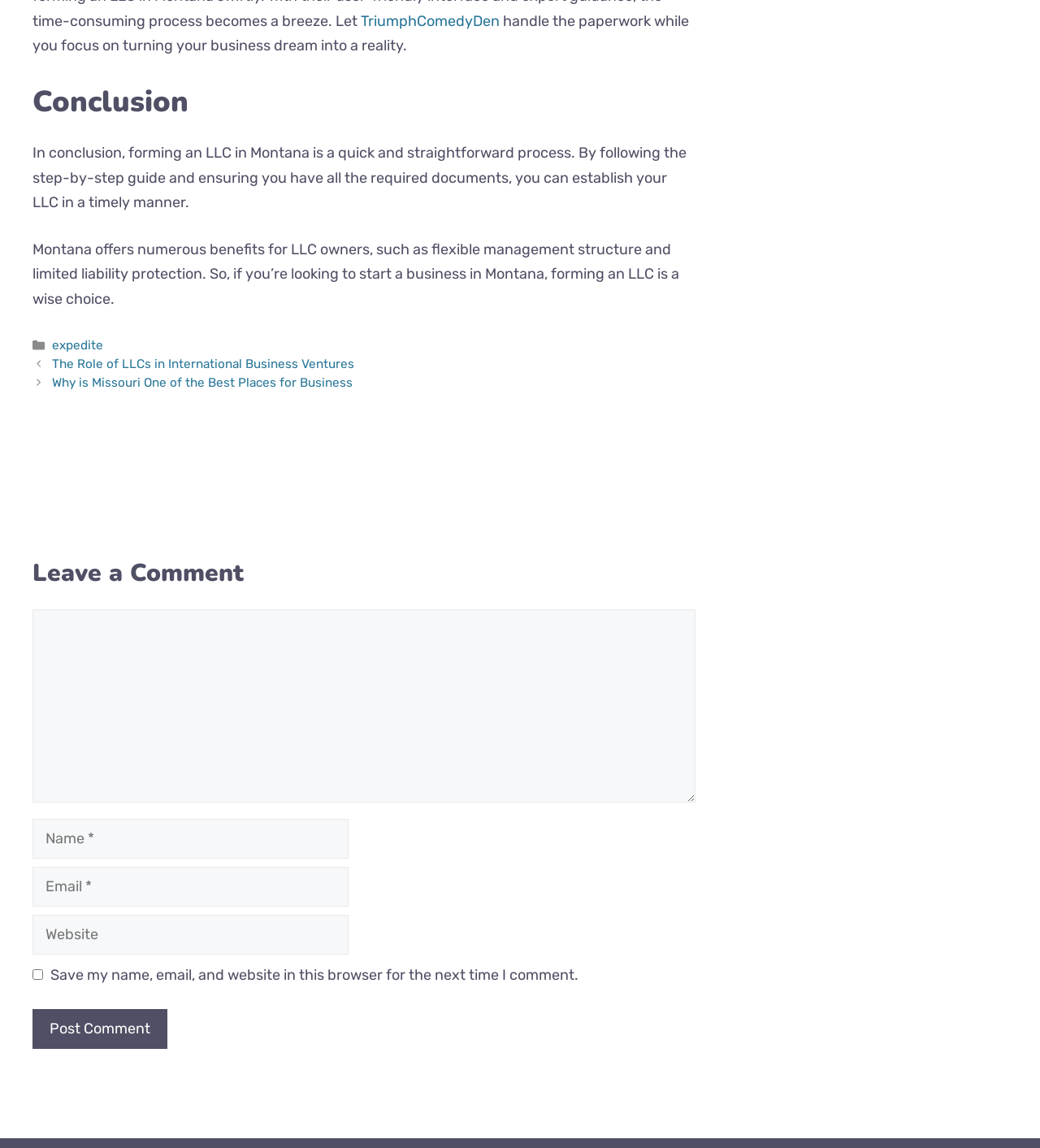Identify the bounding box for the UI element that is described as follows: "parent_node: Comment name="email" placeholder="Email *"".

[0.031, 0.755, 0.335, 0.789]